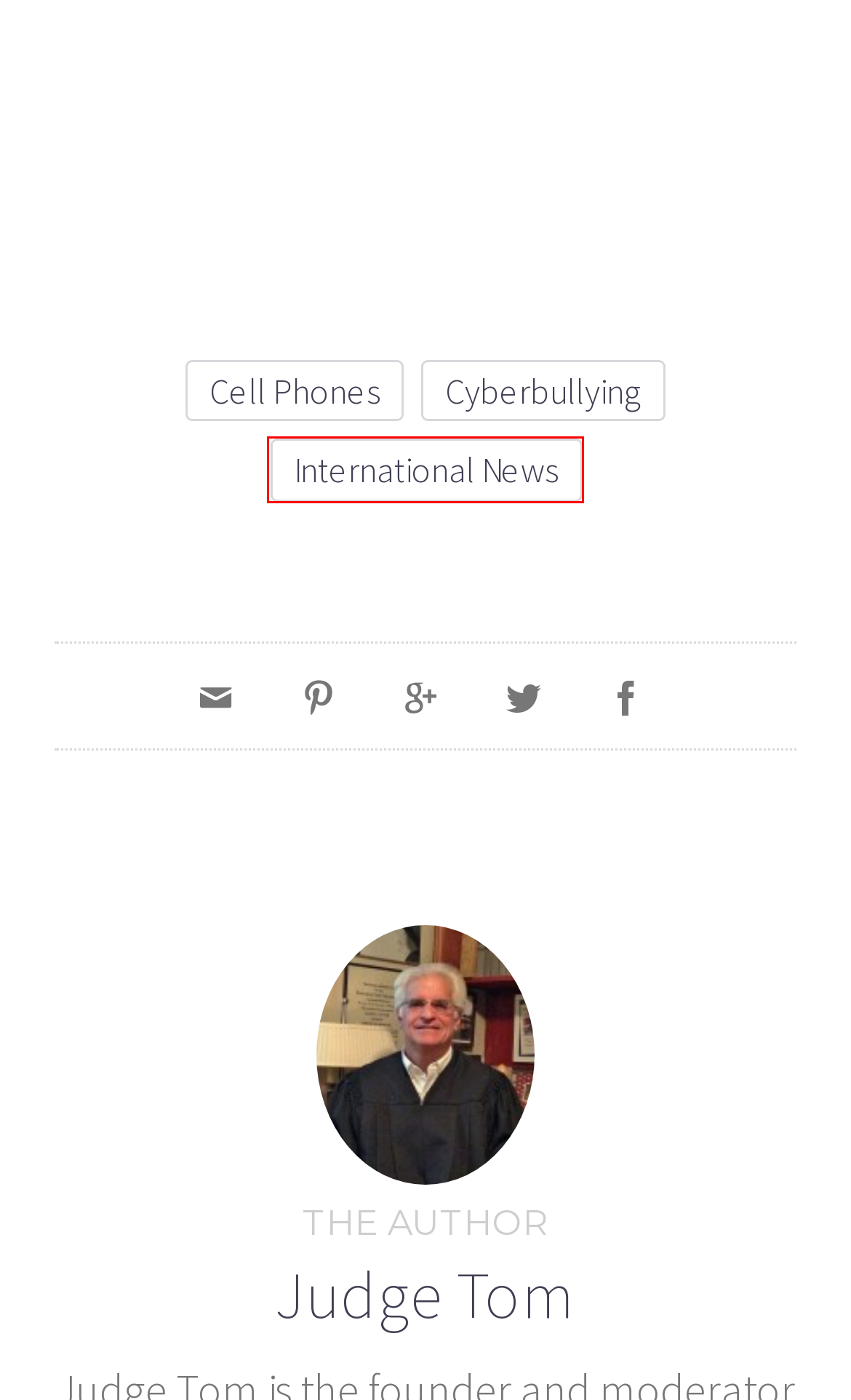Given a screenshot of a webpage with a red bounding box highlighting a UI element, determine which webpage description best matches the new webpage that appears after clicking the highlighted element. Here are the candidates:
A. cyberbullying Archives - Askthejudge
B. California public schools crack down on sexting and cyberbullying
C. How to ask your legal questions about teens and the law - Askthejudge
D. Judge Tom, Author at Askthejudge
E. international news Archives - Askthejudge
F. Child labor violations continue in the 21st century
G. cell phones Archives - Askthejudge
H. AsktheJudge.info - Answers for teens about the law

E